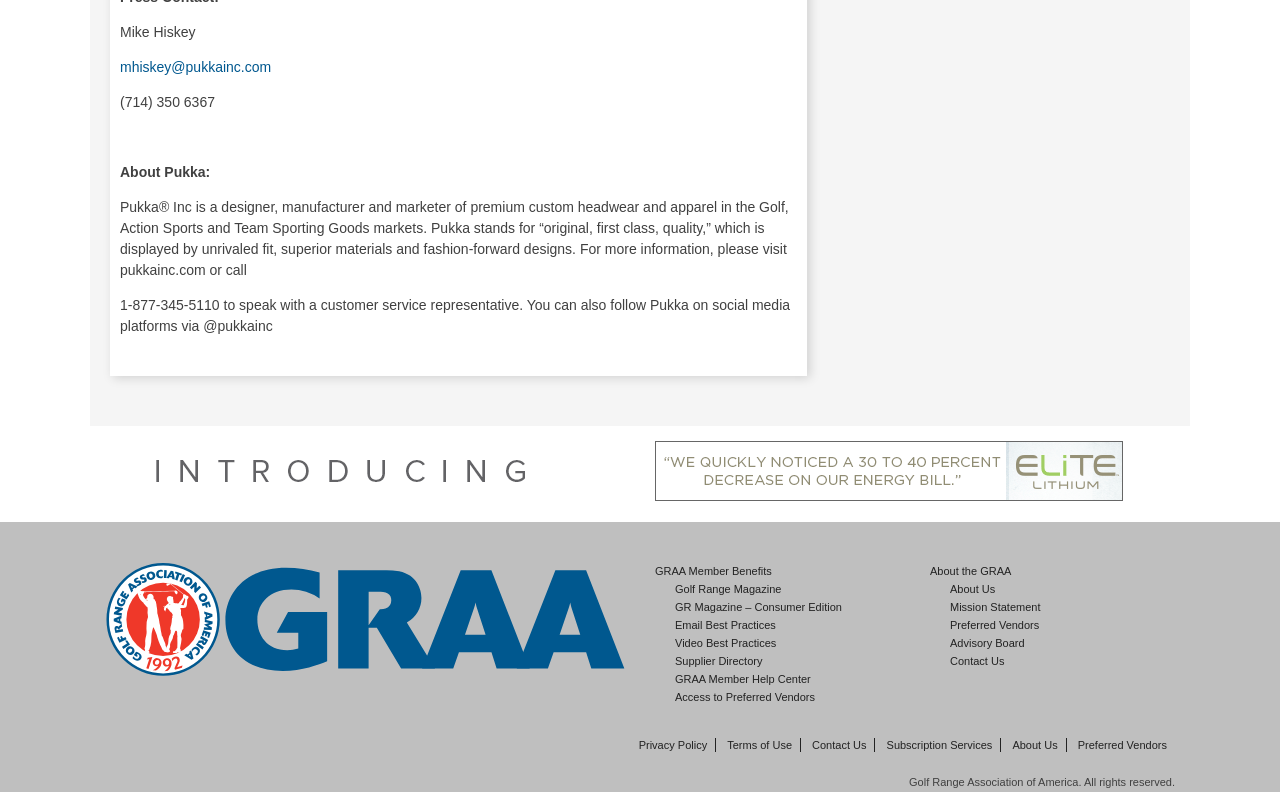Use a single word or phrase to respond to the question:
What is the name of the organization that has member benefits?

Golf Range Association of America